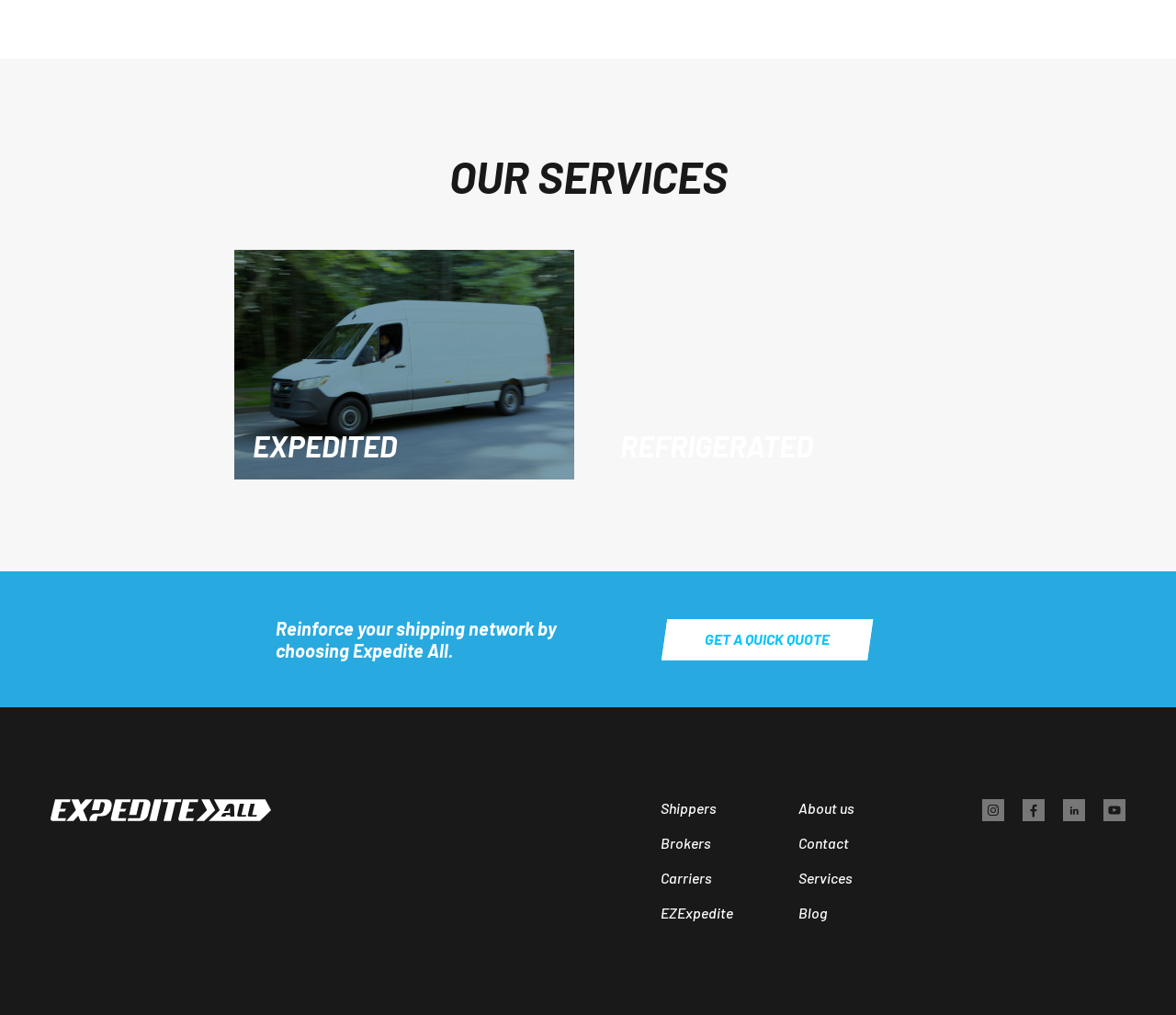What is the purpose of the 'GET A QUICK QUOTE' button?
Provide a concise answer using a single word or phrase based on the image.

To get a shipping quote